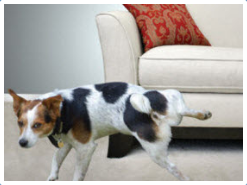Create an exhaustive description of the image.

The image depicts a small dog with a predominantly white coat and distinctive black patches, positioned near a chic sofa. The dog is captured mid-action, with one leg raised in a playful manner, suggesting it is either marking its territory or simply engaging in a moment of curiosity. The sofa in the background is an elegant, light-colored piece, complemented by a vibrant red cushion featuring a decorative pattern. The overall ambiance of the image reflects a cozy home environment, possibly highlighting the challenges pet owners face, like managing pet behavior and cleaning up after them. This visual connects with themes of pet care, especially in relation to maintaining clean living spaces amidst the joys and occasional challenges of pet ownership.